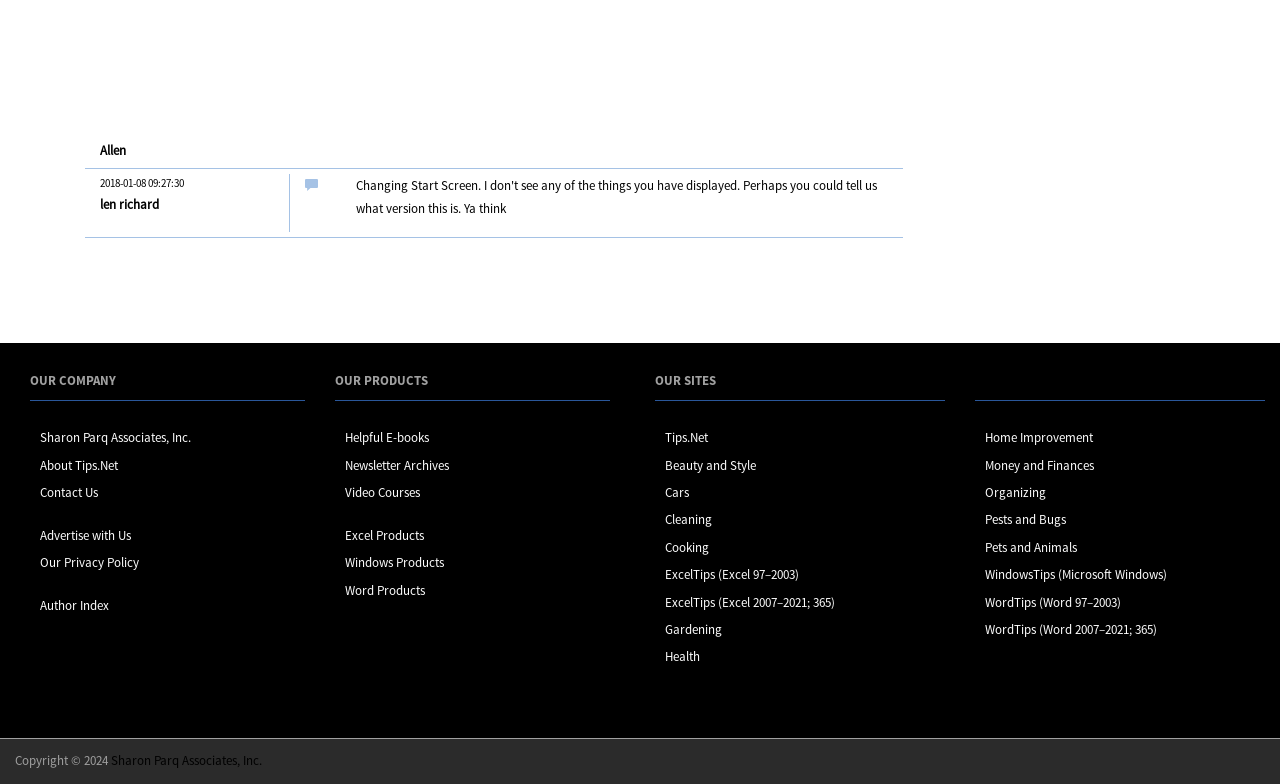Please identify the bounding box coordinates of the element's region that needs to be clicked to fulfill the following instruction: "Click on About Tips.Net". The bounding box coordinates should consist of four float numbers between 0 and 1, i.e., [left, top, right, bottom].

[0.031, 0.582, 0.092, 0.604]